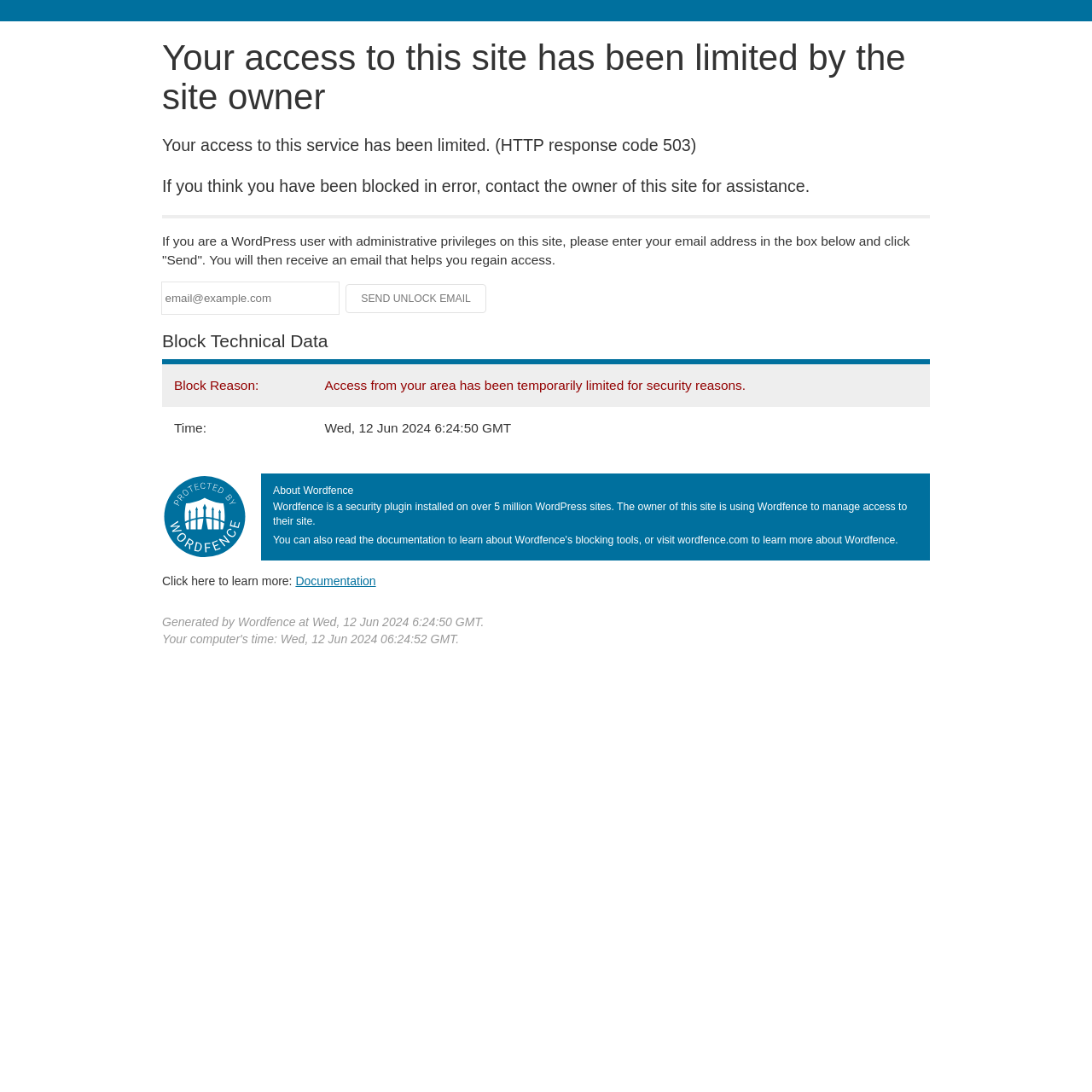Answer succinctly with a single word or phrase:
What is the reason for the site access limitation?

Security reasons